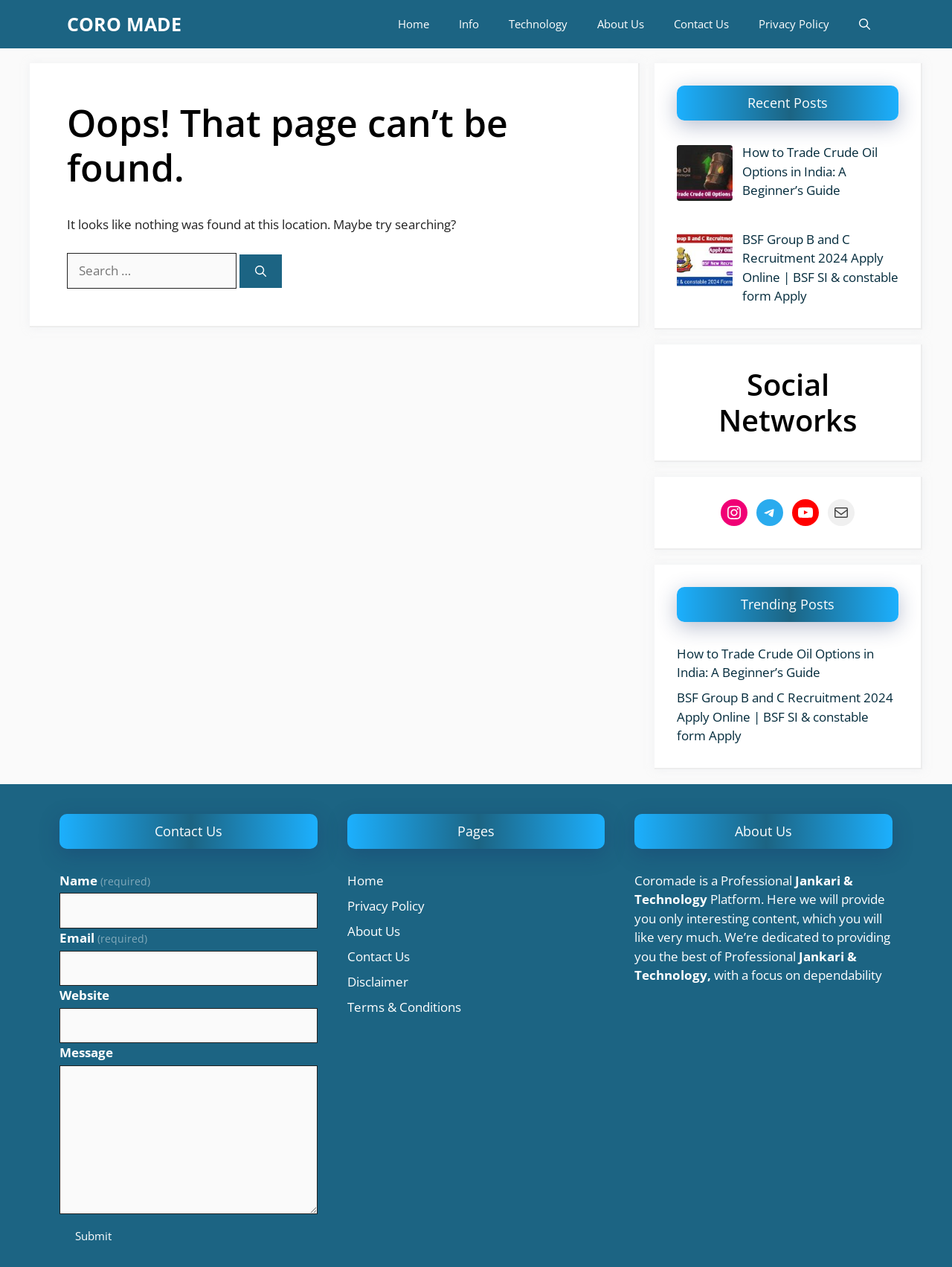What is the name of the website?
Kindly answer the question with as much detail as you can.

The name of the website is mentioned in the 'About Us' section, which describes Coromade as a Professional Jankari and Technology Platform.